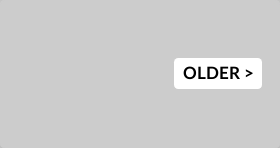Please provide a short answer using a single word or phrase for the question:
What is the purpose of the button's label?

to communicate its purpose